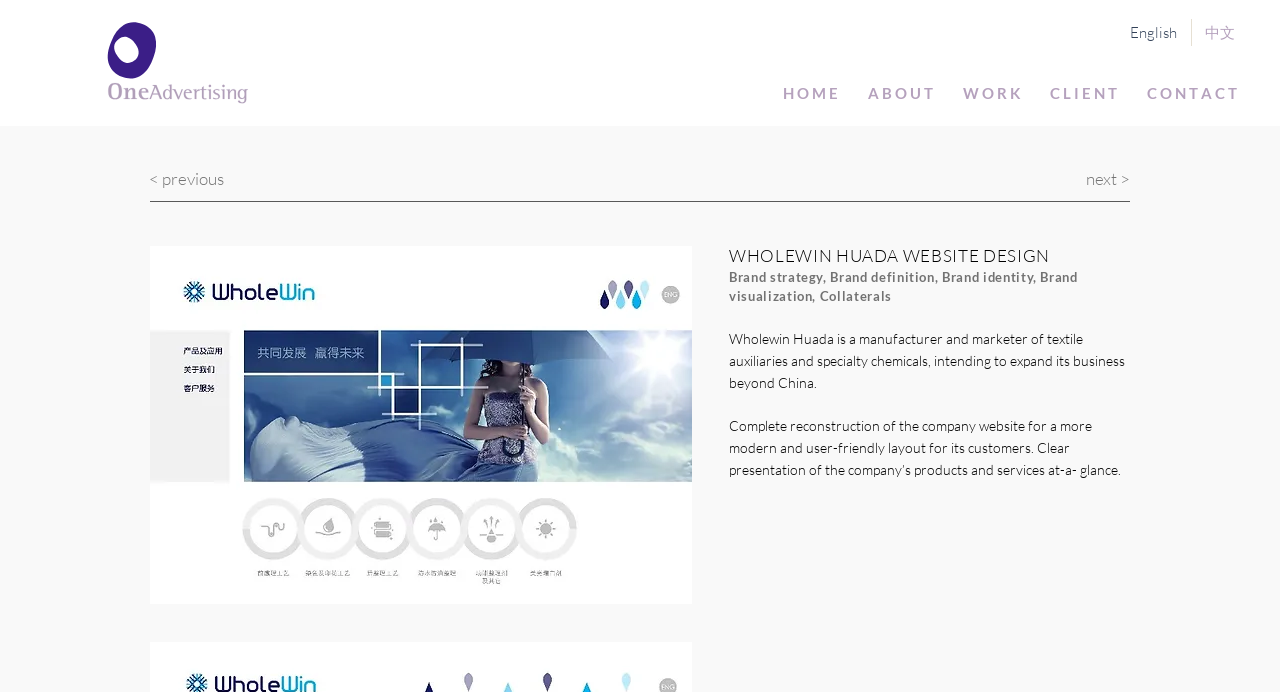Using floating point numbers between 0 and 1, provide the bounding box coordinates in the format (top-left x, top-left y, bottom-right x, bottom-right y). Locate the UI element described here: W O R K

[0.741, 0.111, 0.809, 0.158]